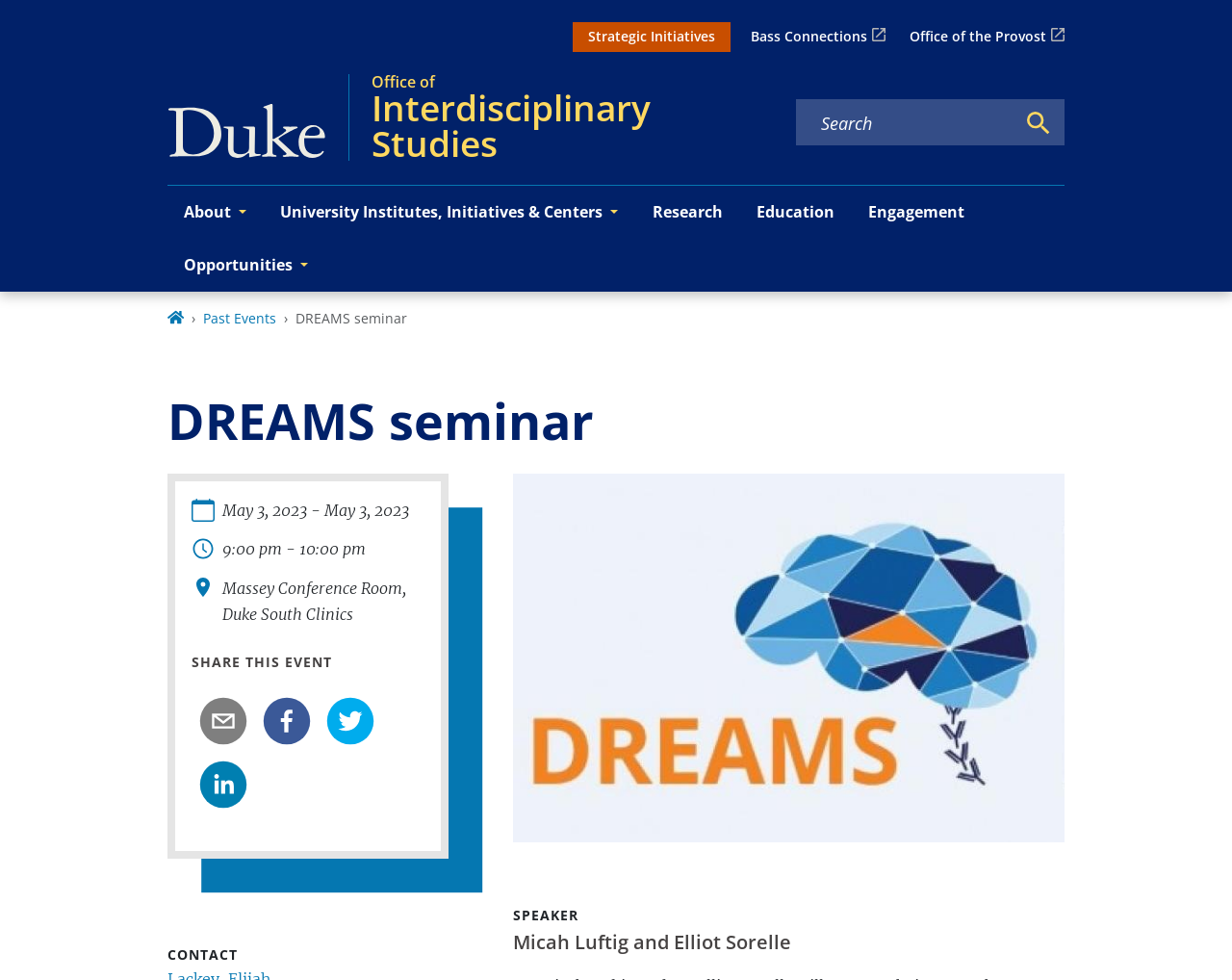Extract the bounding box coordinates of the UI element described by: "Office ofInterdisciplinary Studies". The coordinates should include four float numbers ranging from 0 to 1, e.g., [left, top, right, bottom].

[0.136, 0.076, 0.609, 0.164]